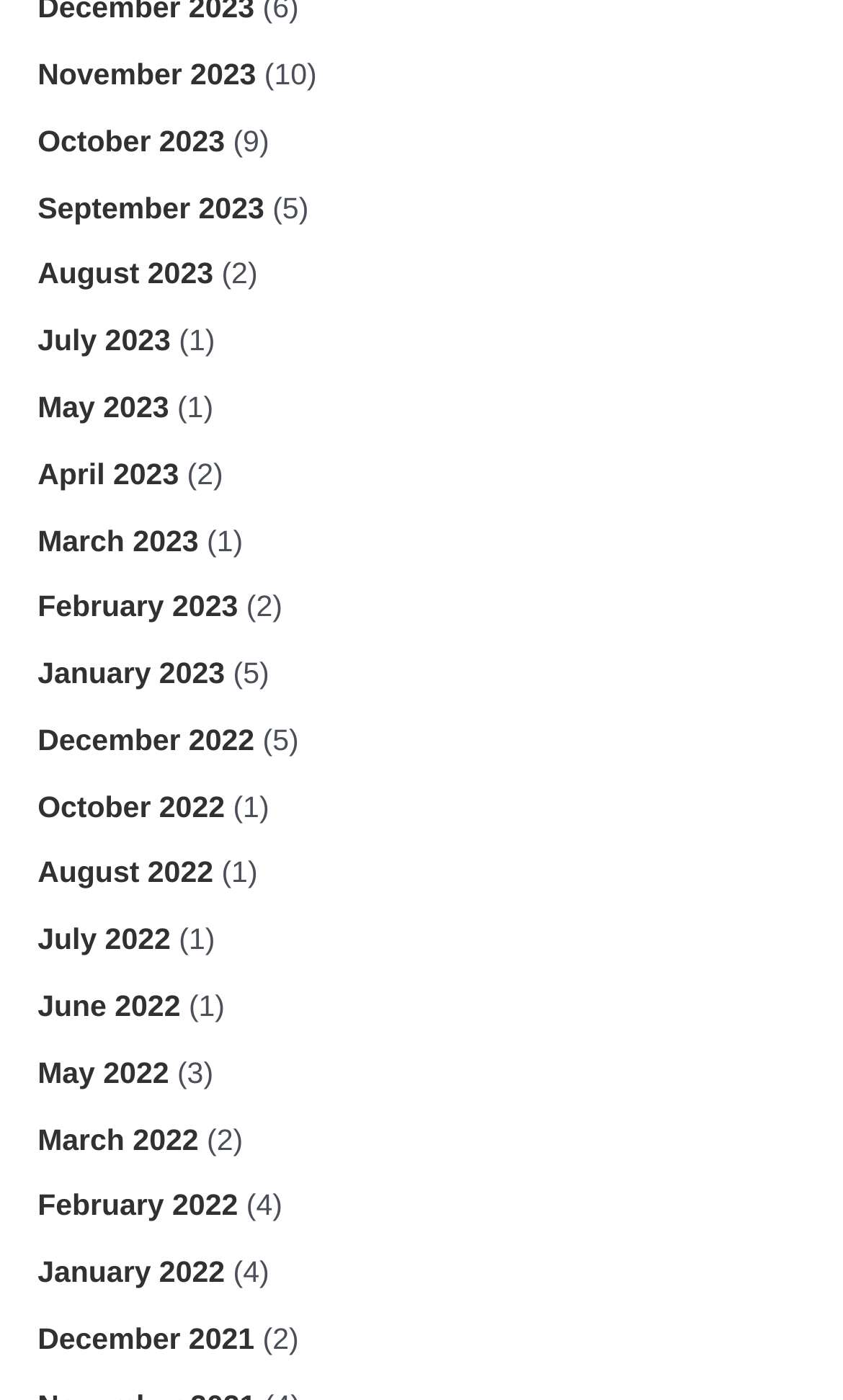Find and provide the bounding box coordinates for the UI element described here: "August 2023". The coordinates should be given as four float numbers between 0 and 1: [left, top, right, bottom].

[0.045, 0.184, 0.253, 0.208]